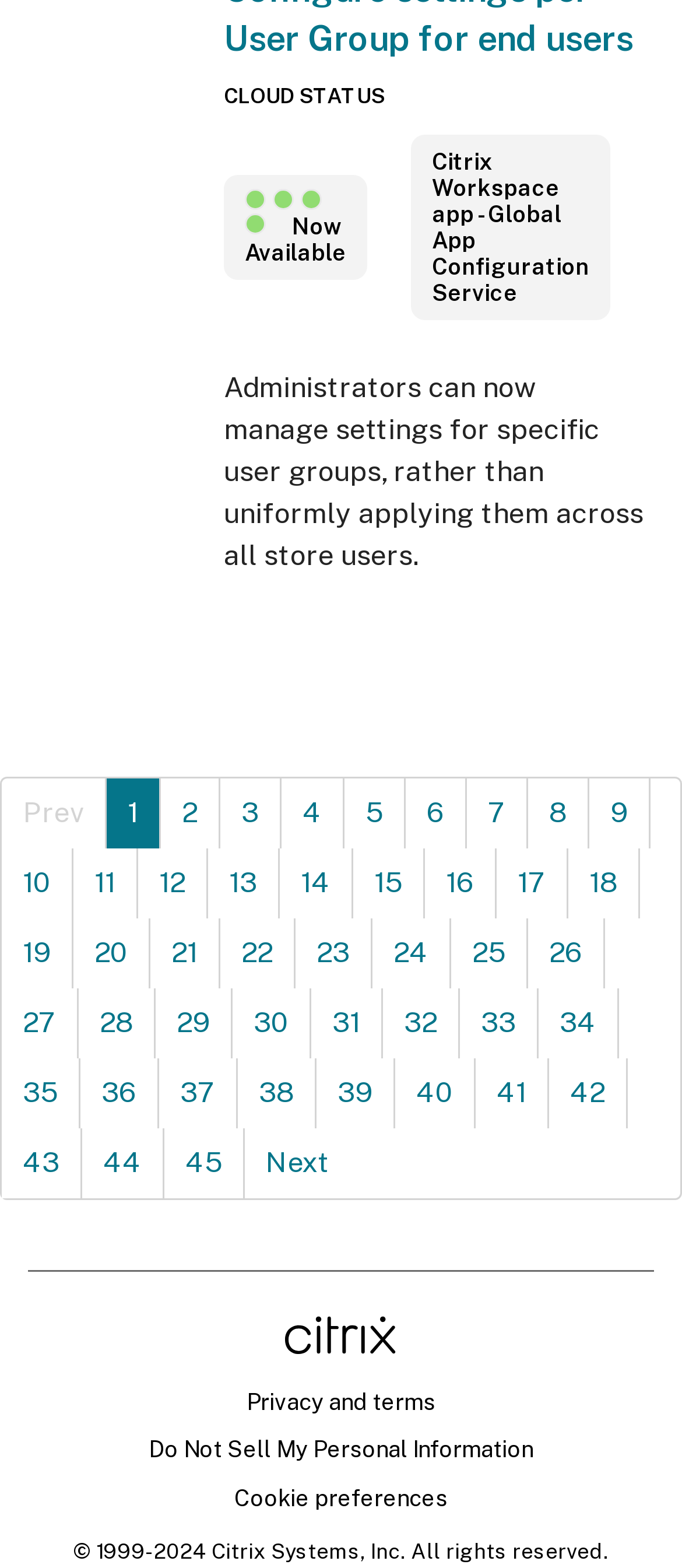Could you determine the bounding box coordinates of the clickable element to complete the instruction: "Click on 1"? Provide the coordinates as four float numbers between 0 and 1, i.e., [left, top, right, bottom].

[0.156, 0.496, 0.236, 0.541]